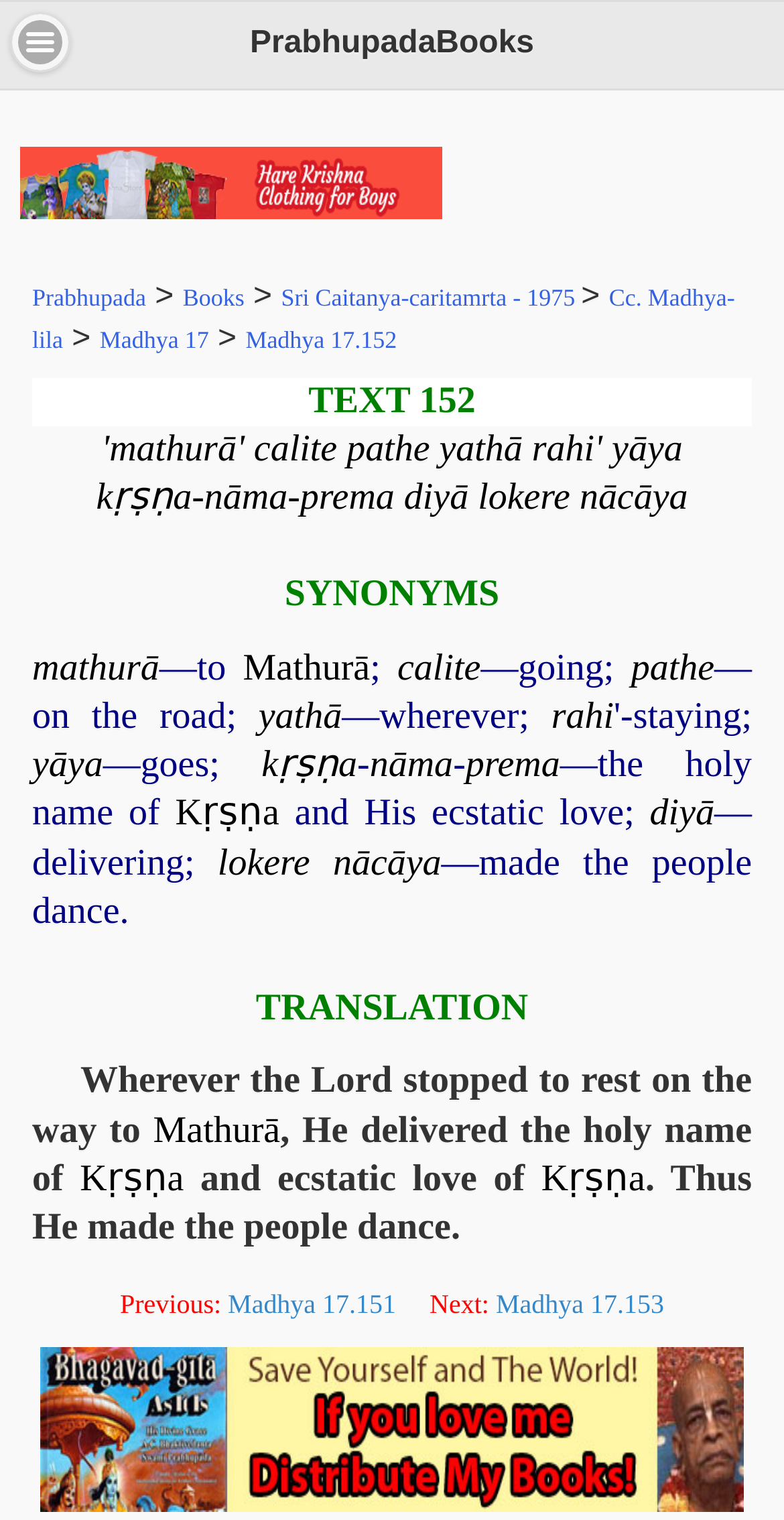Reply to the question below using a single word or brief phrase:
What is the previous verse?

Madhya 17.151